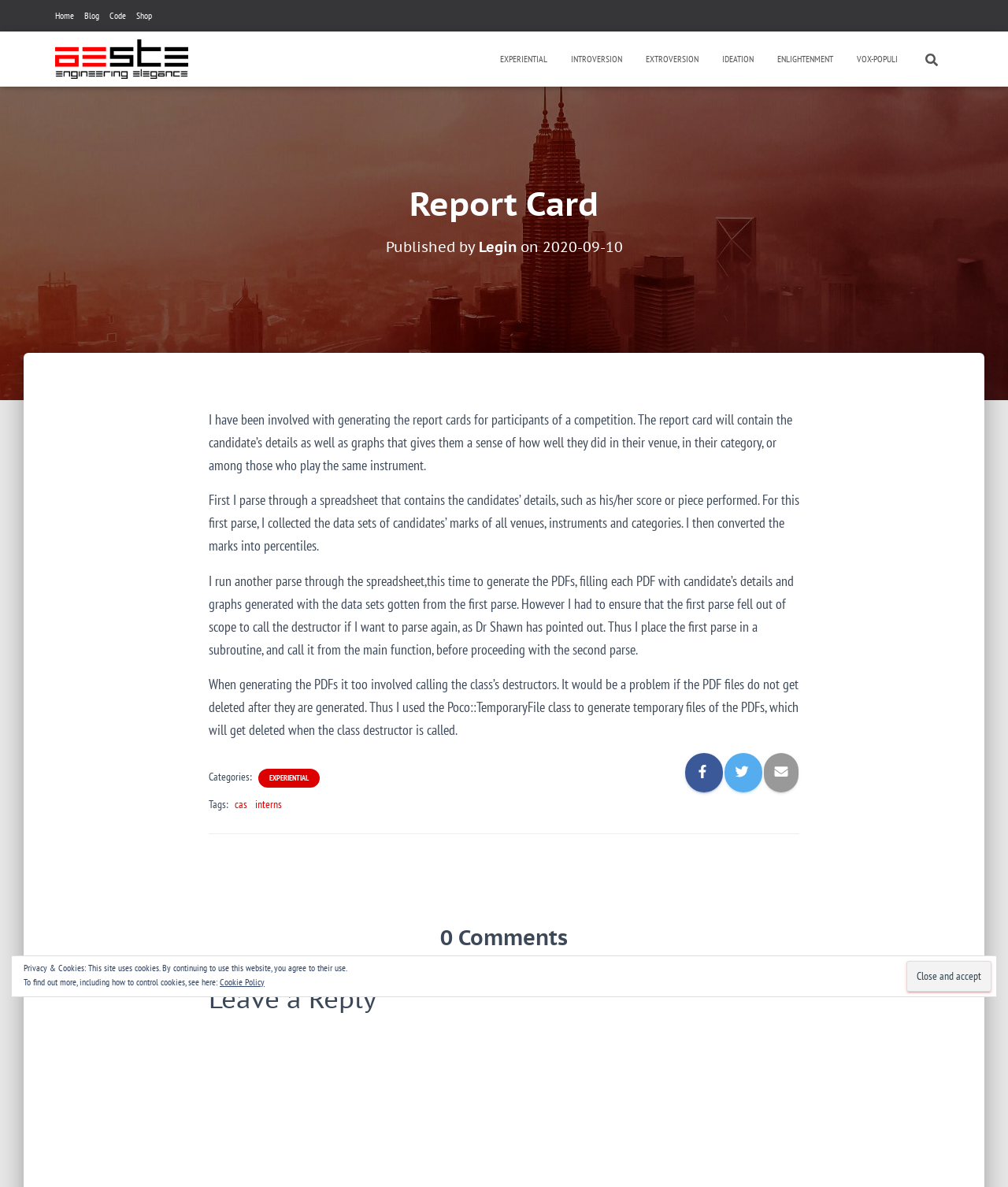Pinpoint the bounding box coordinates of the area that must be clicked to complete this instruction: "View the 'Blog' page".

[0.084, 0.0, 0.098, 0.027]